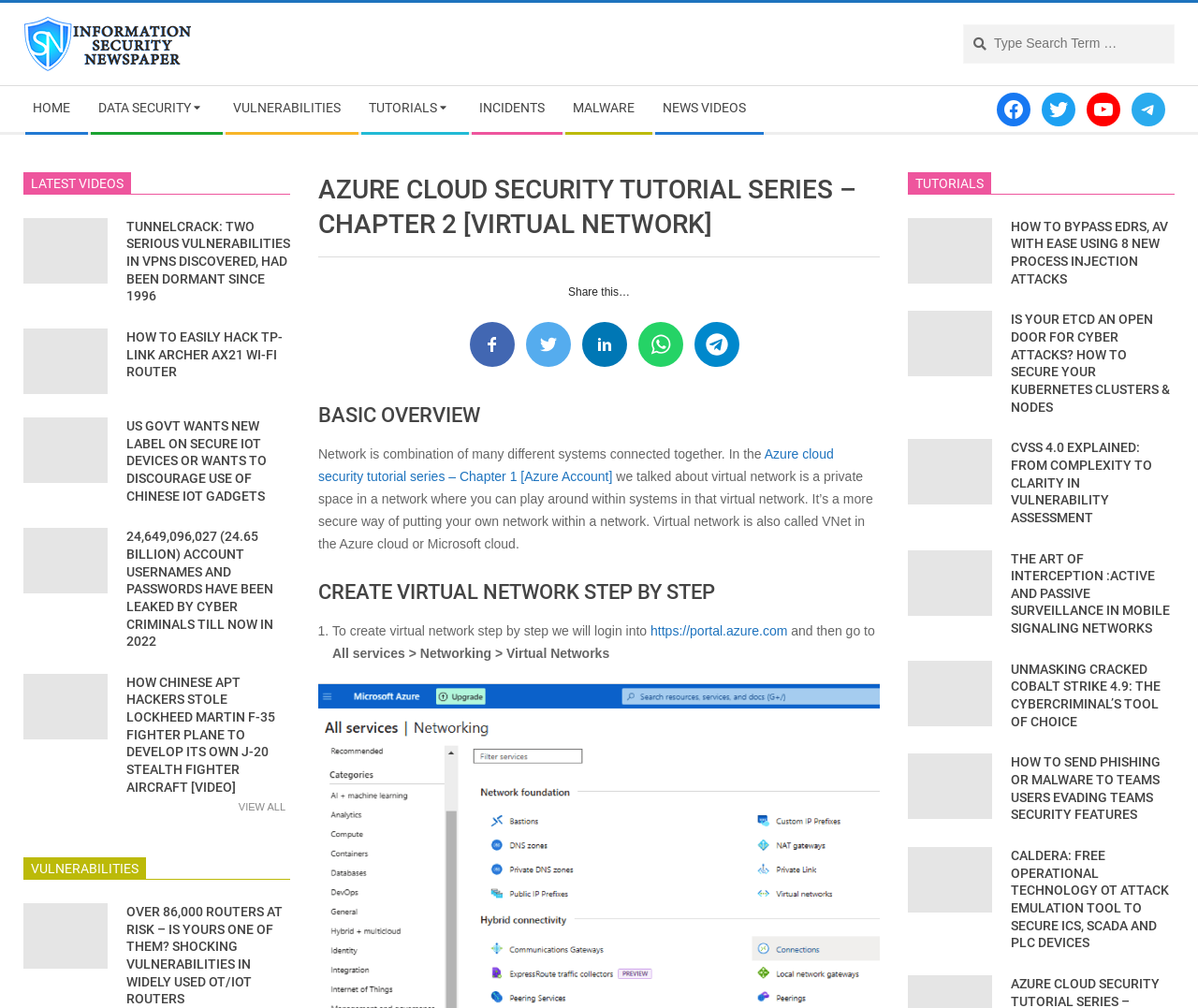Given the description of the UI element: "View All", predict the bounding box coordinates in the form of [left, top, right, bottom], with each value being a float between 0 and 1.

[0.195, 0.792, 0.242, 0.809]